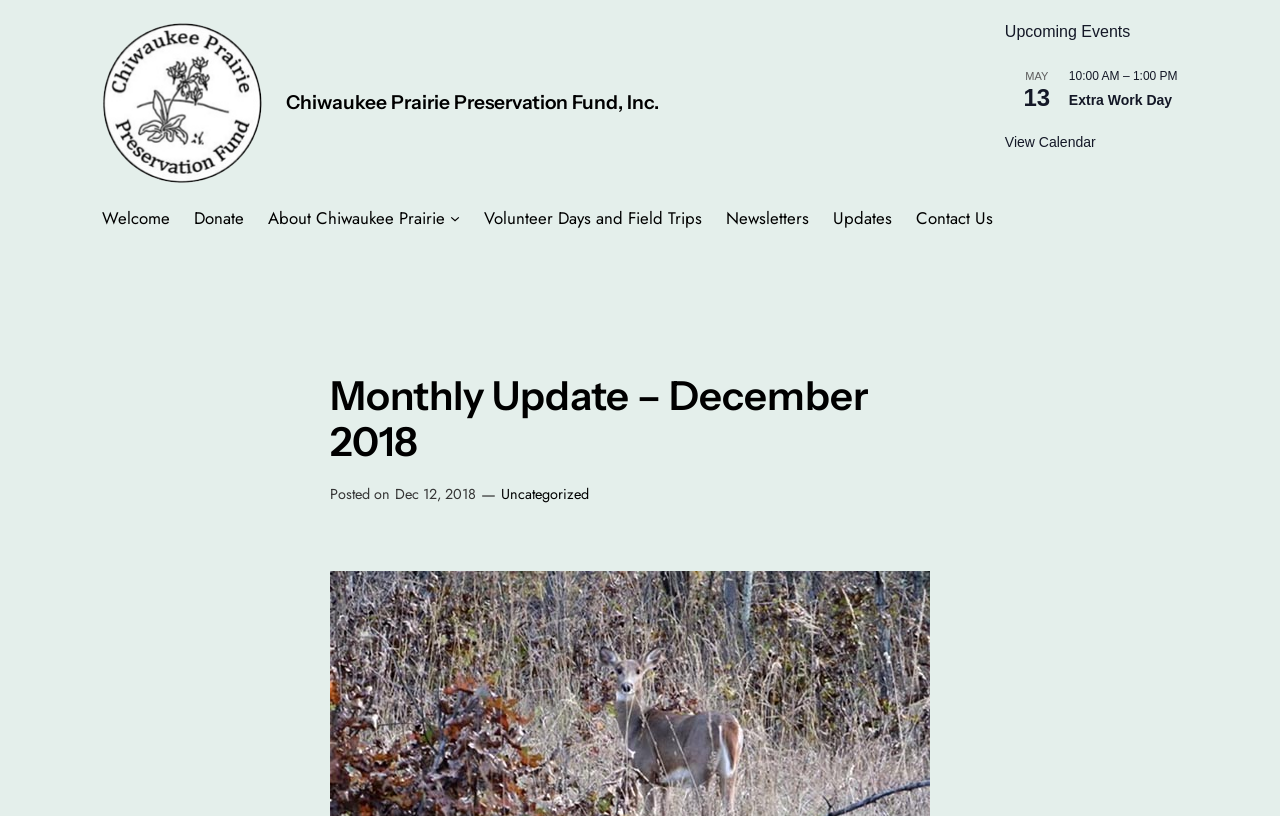Given the element description "Local Asian Hornet Reports" in the screenshot, predict the bounding box coordinates of that UI element.

None